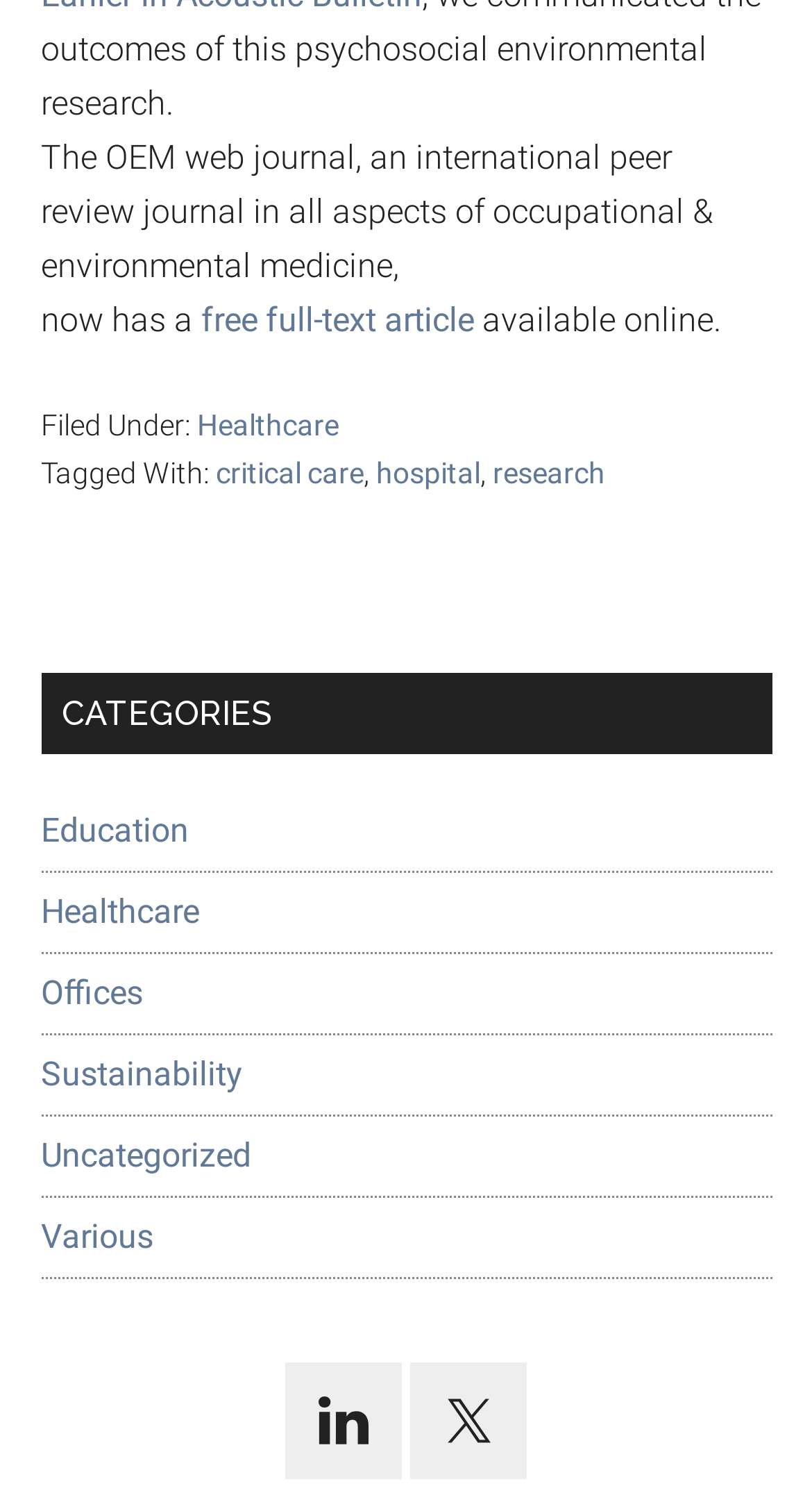Please identify the bounding box coordinates of the clickable area that will fulfill the following instruction: "view Healthcare category". The coordinates should be in the format of four float numbers between 0 and 1, i.e., [left, top, right, bottom].

[0.242, 0.272, 0.417, 0.295]